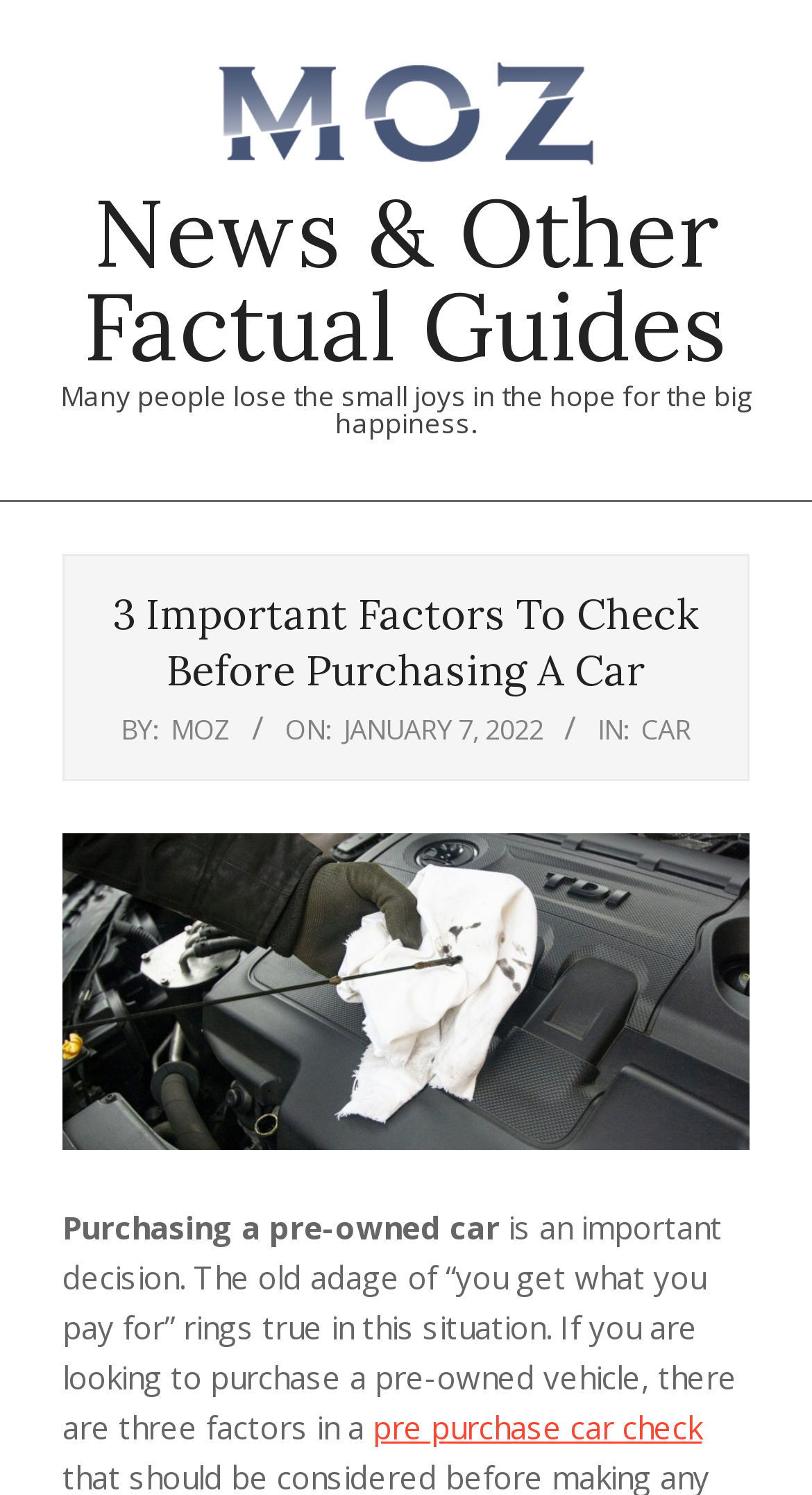Given the element description: "pre purchase car check", predict the bounding box coordinates of this UI element. The coordinates must be four float numbers between 0 and 1, given as [left, top, right, bottom].

[0.459, 0.941, 0.864, 0.969]